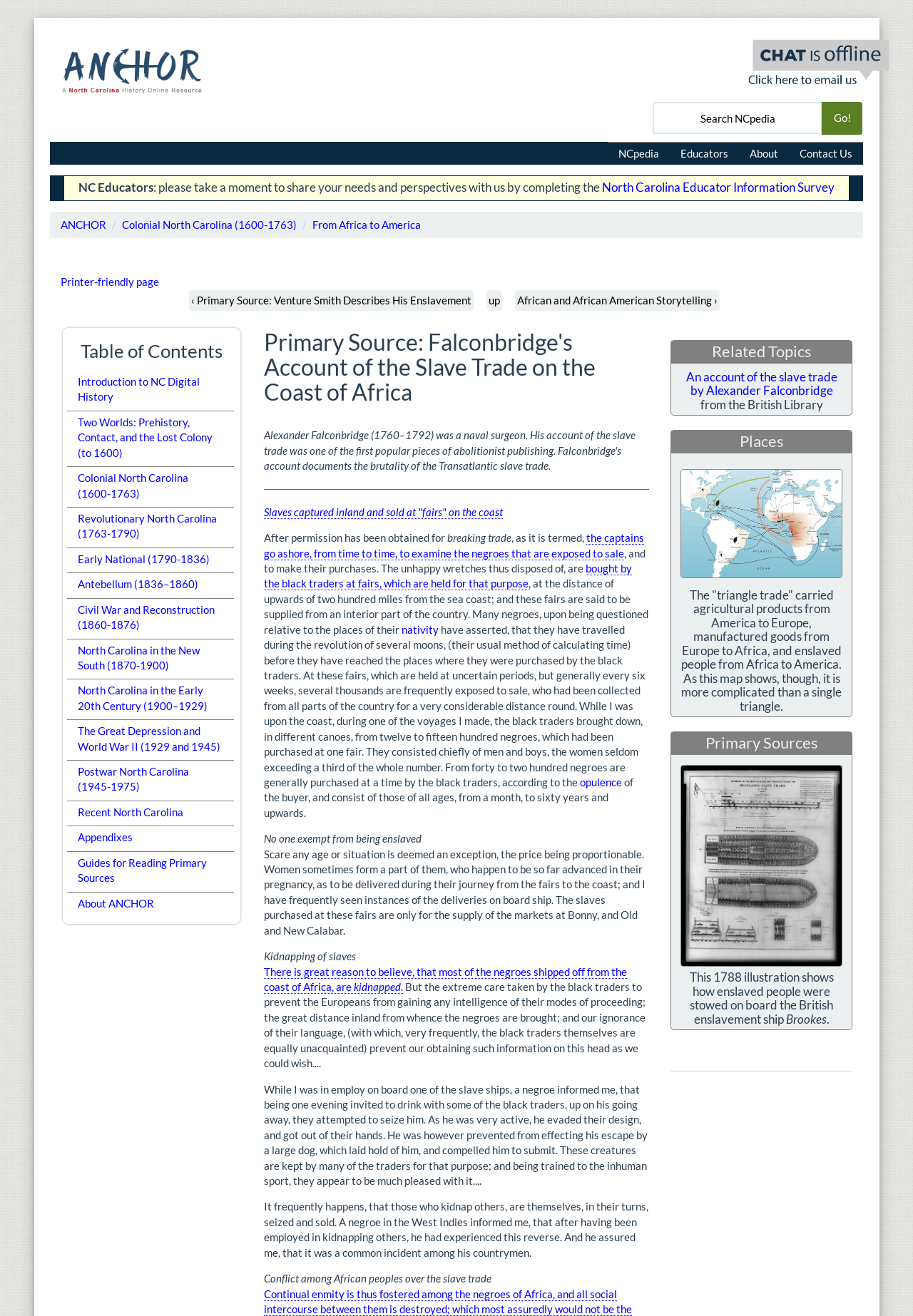Locate the bounding box coordinates of the element you need to click to accomplish the task described by this instruction: "Search NCpedia".

[0.715, 0.078, 0.901, 0.102]